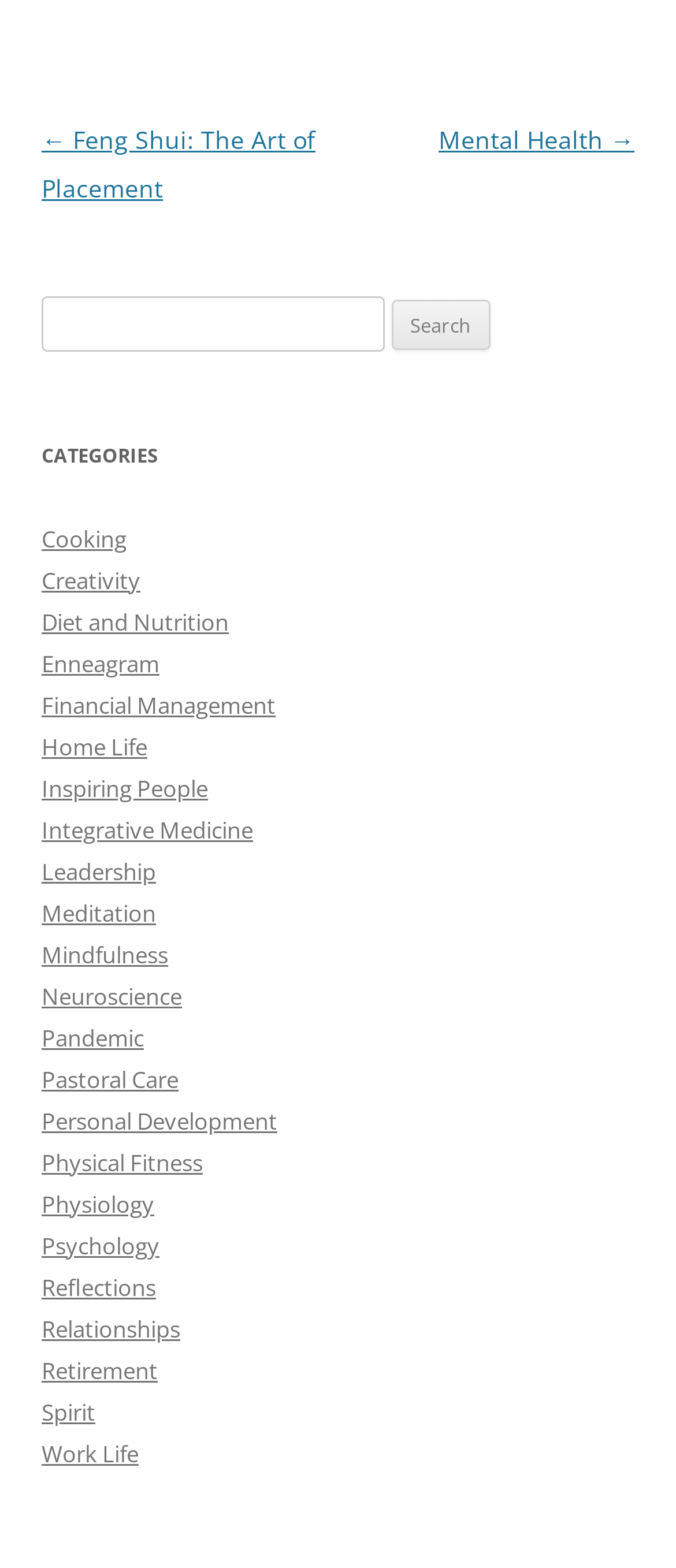Find the bounding box coordinates of the area that needs to be clicked in order to achieve the following instruction: "Read more about evading taxes". The coordinates should be specified as four float numbers between 0 and 1, i.e., [left, top, right, bottom].

None